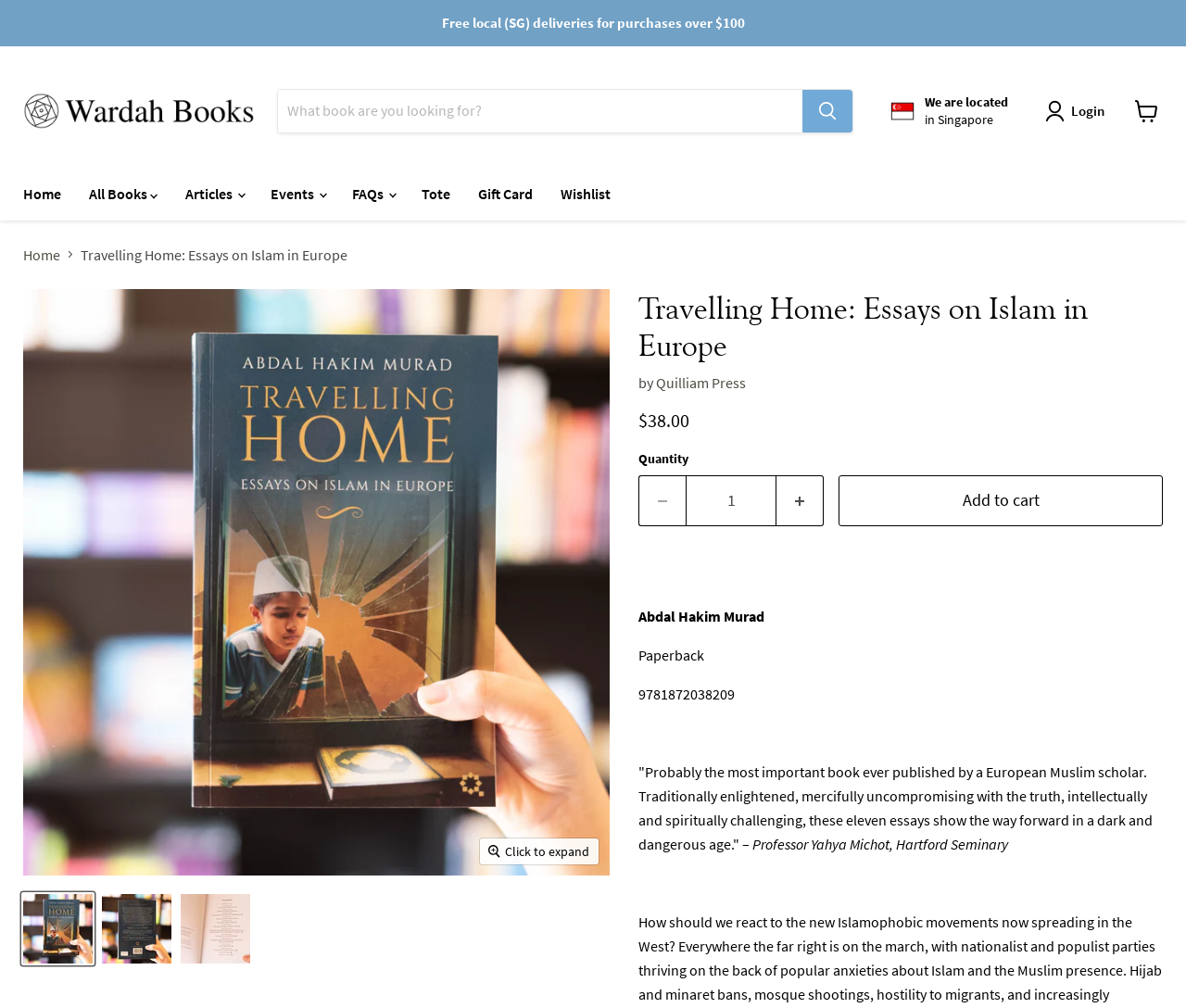Please identify the webpage's heading and generate its text content.

Travelling Home: Essays on Islam in Europe